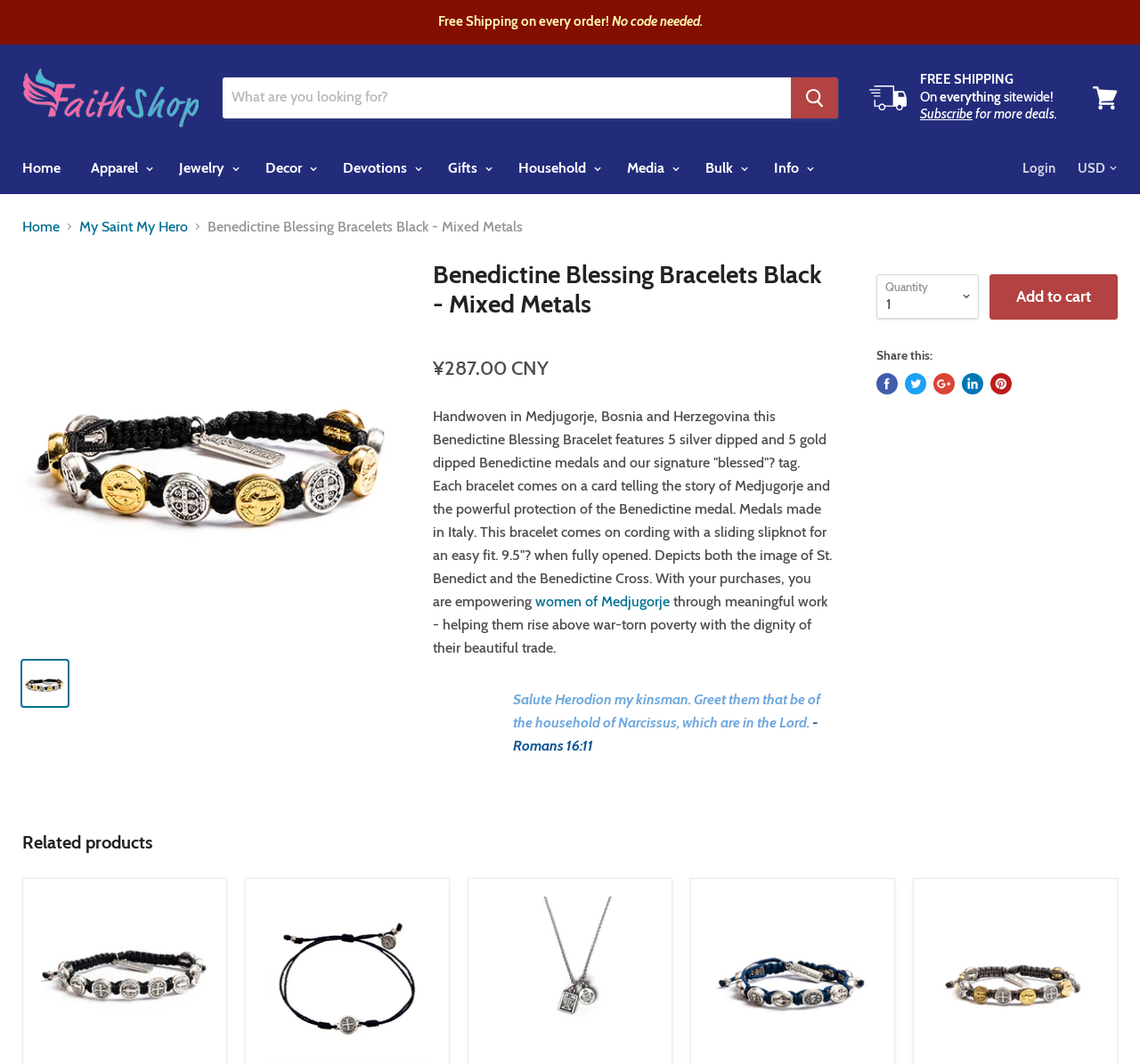Please indicate the bounding box coordinates of the element's region to be clicked to achieve the instruction: "Share on Facebook". Provide the coordinates as four float numbers between 0 and 1, i.e., [left, top, right, bottom].

[0.769, 0.35, 0.788, 0.37]